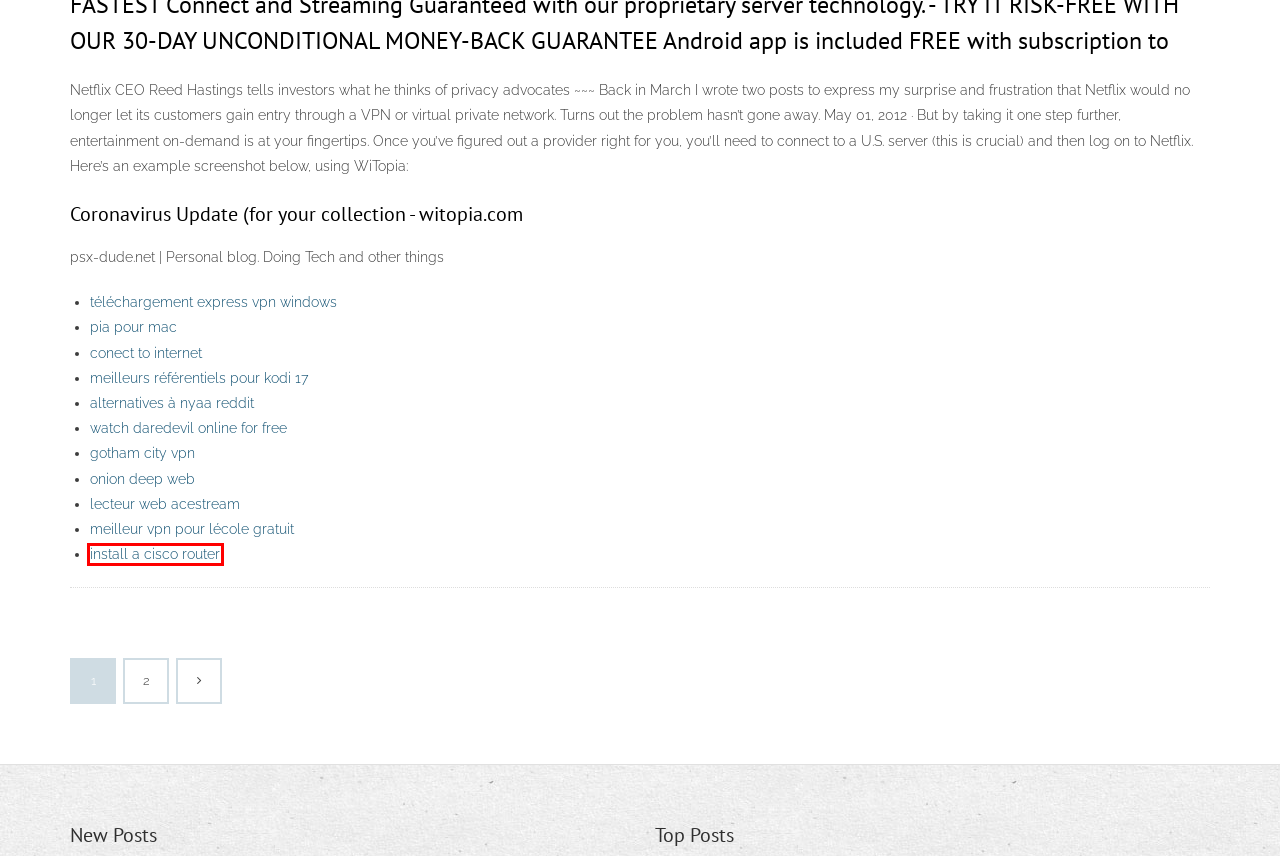Review the screenshot of a webpage which includes a red bounding box around an element. Select the description that best fits the new webpage once the element in the bounding box is clicked. Here are the candidates:
A. Conect to internet uullj
B. Téléchargement express vpn windows jpnhq
C. Meilleurs référentiels pour kodi 17 mmcrj
D. Gotham city vpn unube
E. Alternatives à nyaa reddit zkcfp
F. Install a cisco router zjgrs
G. Pia pour mac fedik
H. Meilleur vpn pour lécole gratuit buijj

F